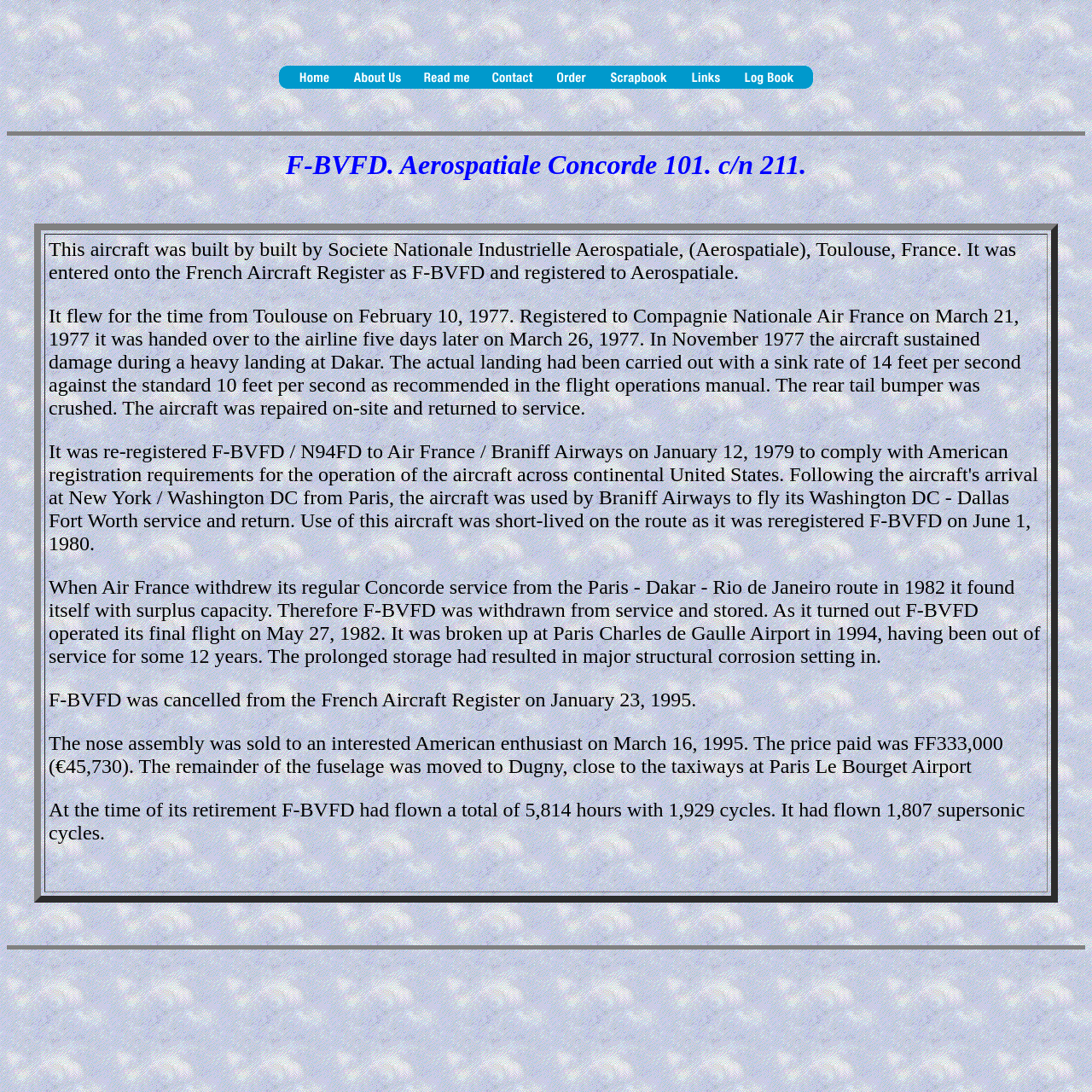Identify the bounding box coordinates of the clickable region necessary to fulfill the following instruction: "follow the link to explore more about Concorde". The bounding box coordinates should be four float numbers between 0 and 1, i.e., [left, top, right, bottom].

[0.499, 0.07, 0.548, 0.084]